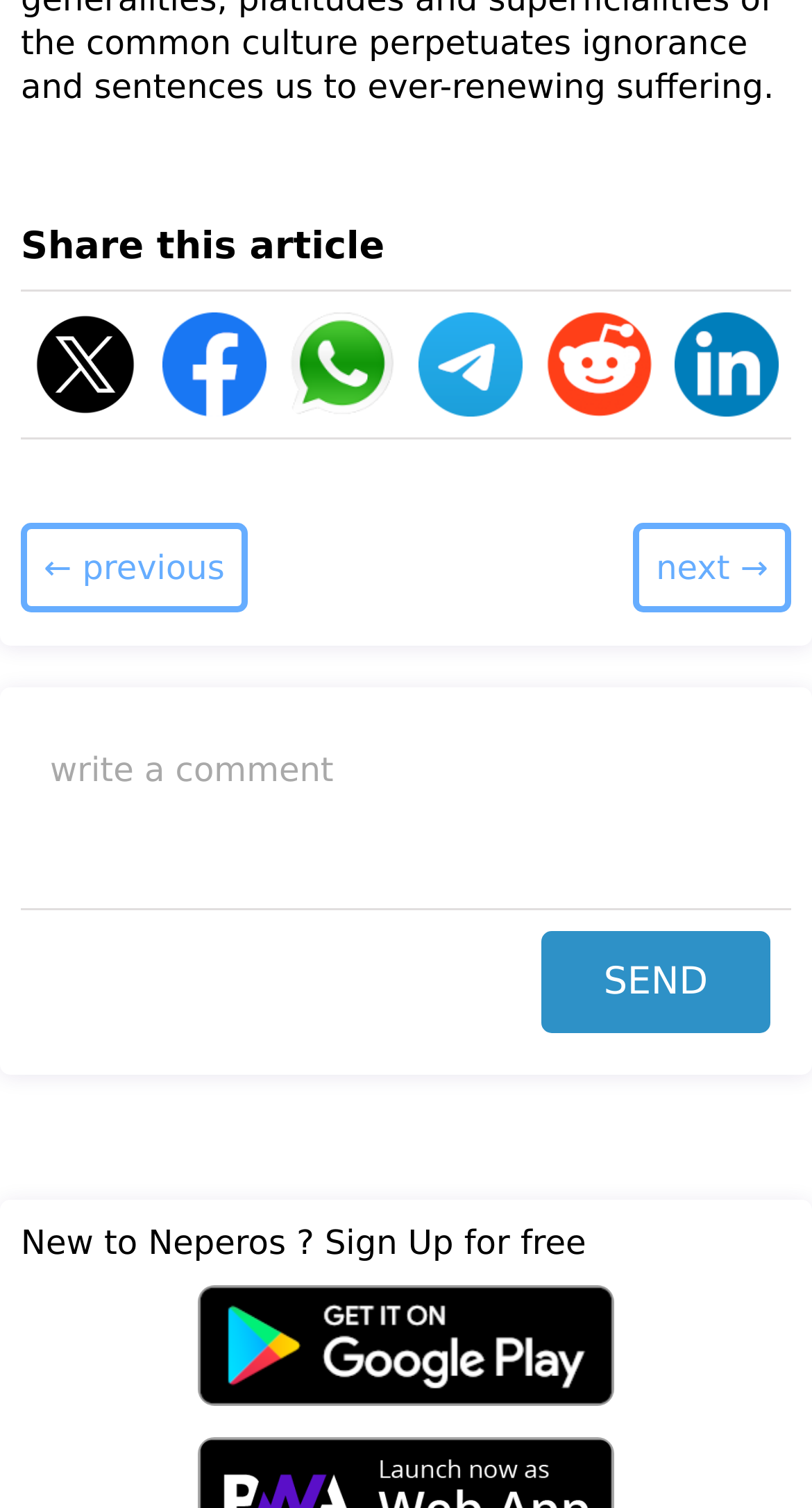Determine the bounding box coordinates of the target area to click to execute the following instruction: "Send a comment."

[0.666, 0.617, 0.949, 0.684]